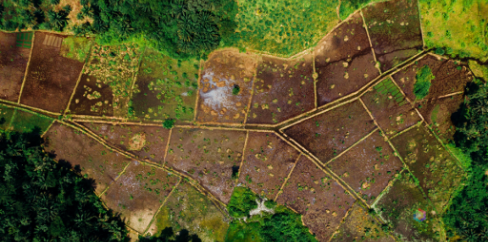What is the significance of the distinct lines in the image?
Please respond to the question with a detailed and thorough explanation.

The distinct lines in the image mark the boundaries between different sections of land, which is important for calculating the area of each section and distinguishing between cultivated and fallow areas.